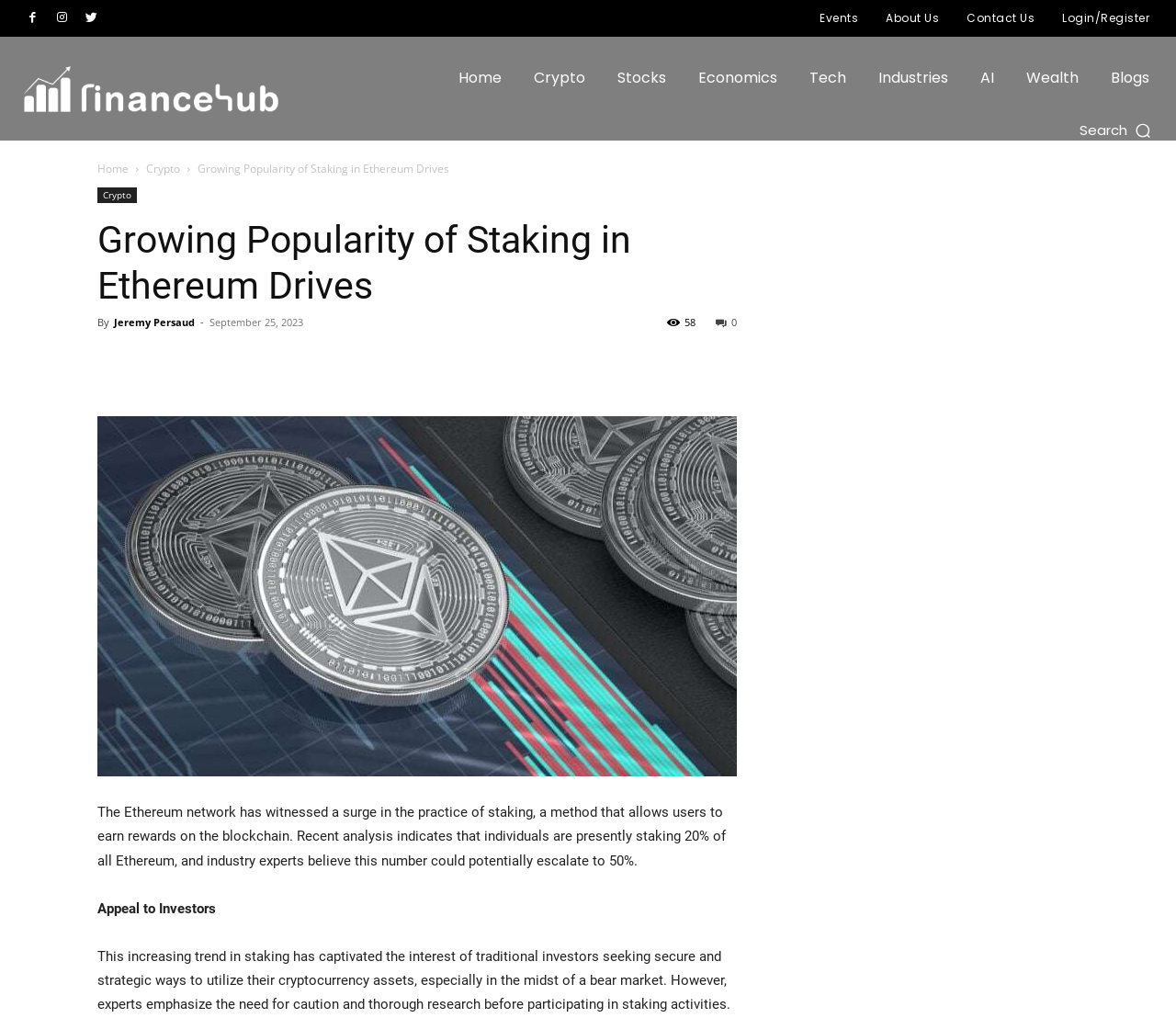Given the element description "Search" in the screenshot, predict the bounding box coordinates of that UI element.

[0.918, 0.117, 0.981, 0.138]